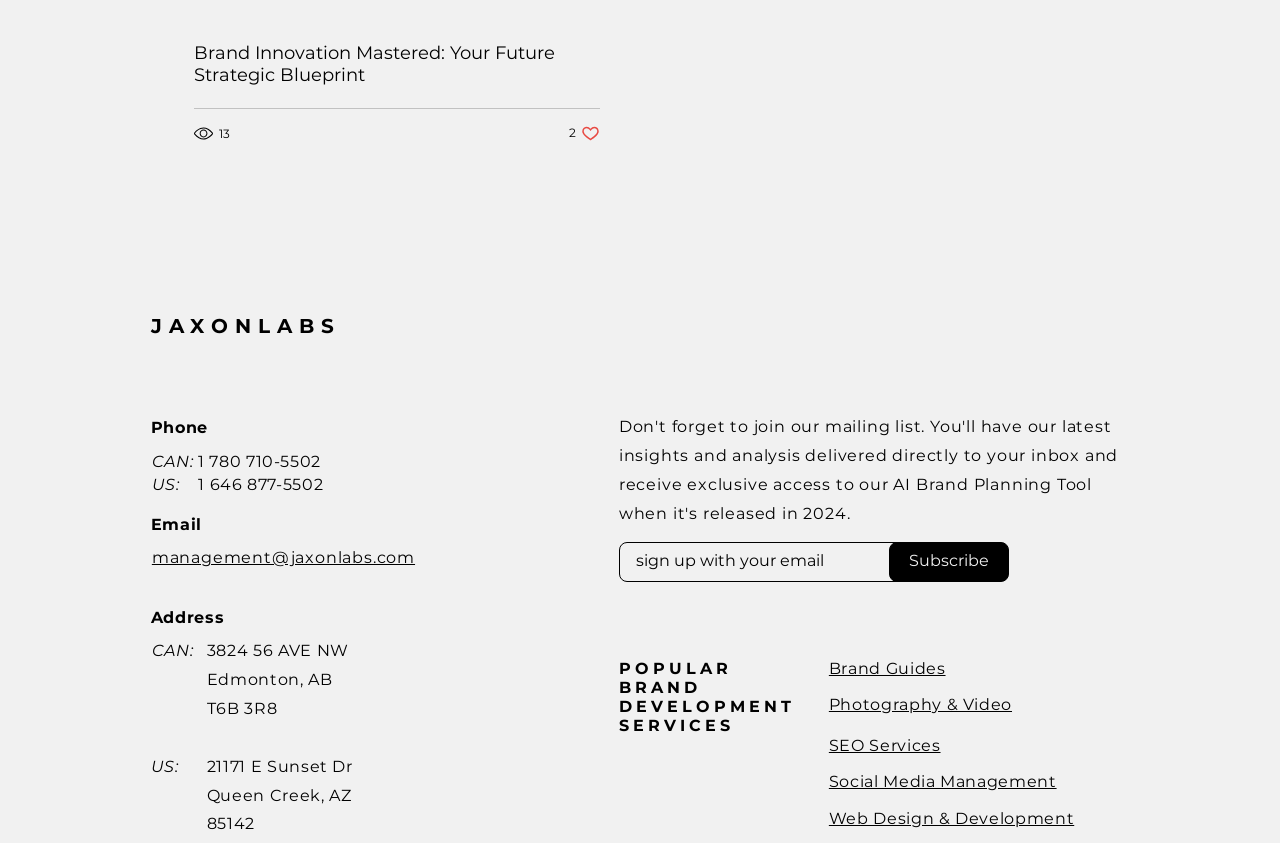Please give the bounding box coordinates of the area that should be clicked to fulfill the following instruction: "Check the contact information for Canada". The coordinates should be in the format of four float numbers from 0 to 1, i.e., [left, top, right, bottom].

[0.119, 0.537, 0.251, 0.559]